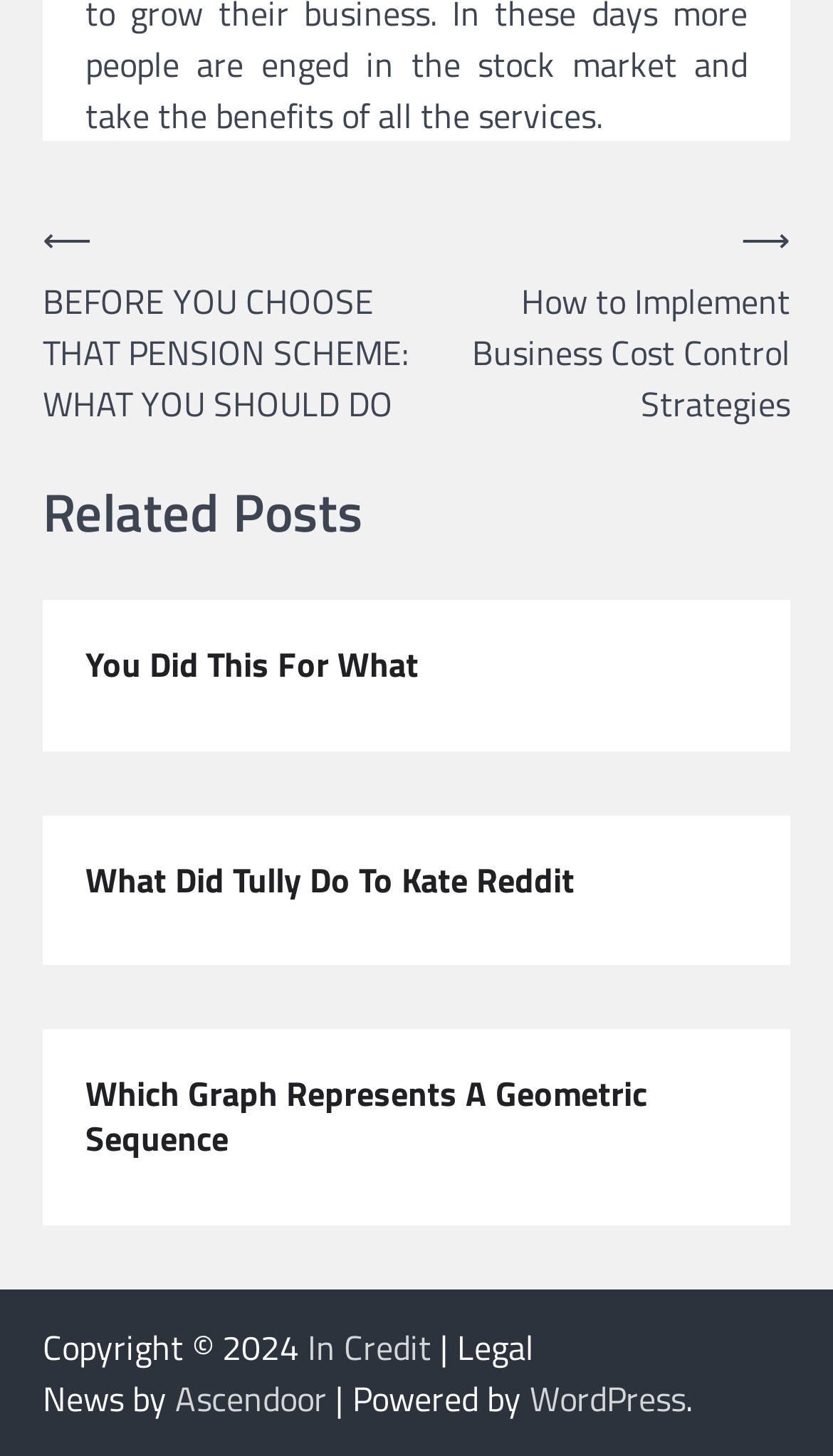Find the bounding box coordinates of the element I should click to carry out the following instruction: "go to Ascendoor".

[0.21, 0.943, 0.392, 0.978]